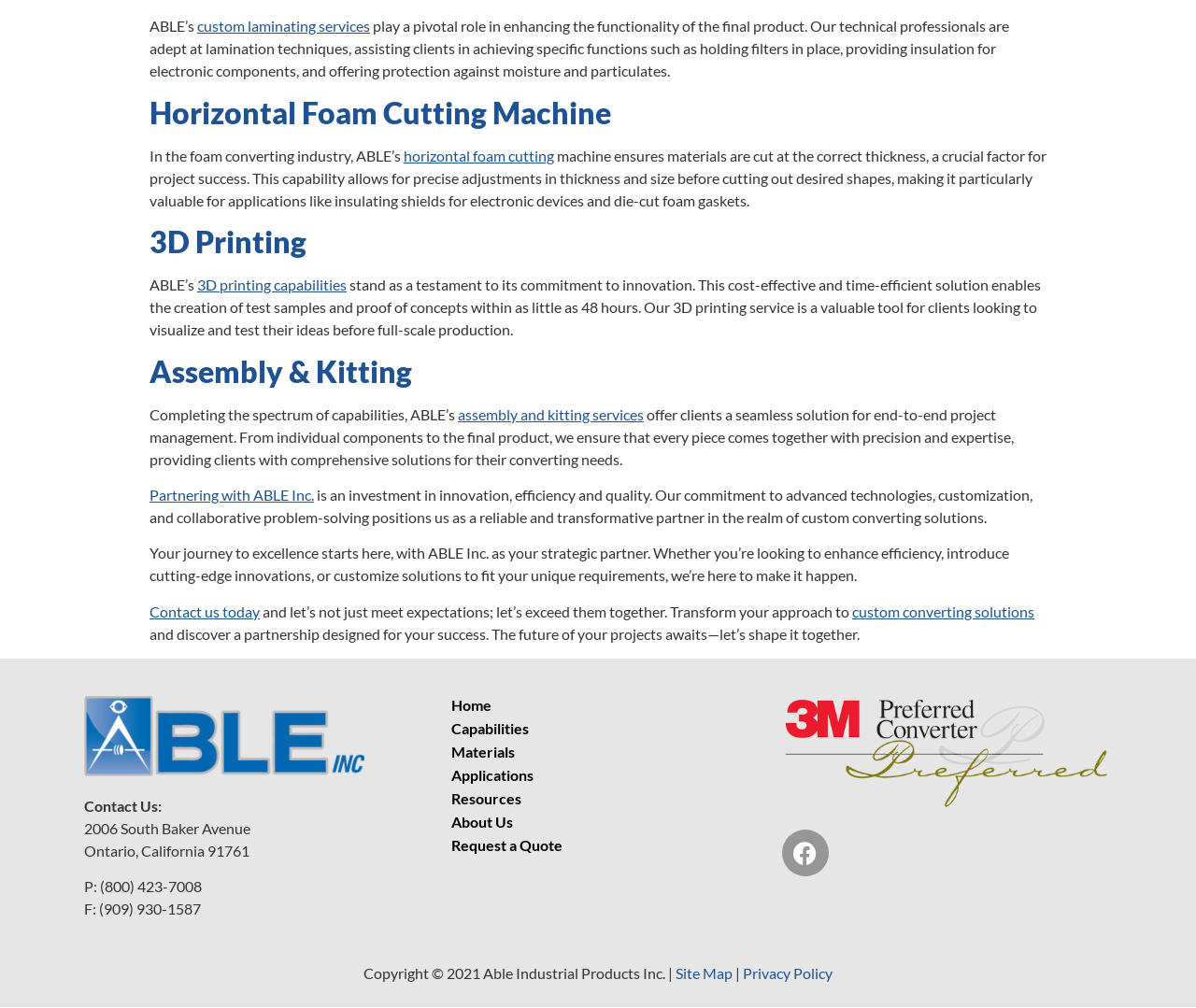Find the bounding box of the UI element described as: "Partnering with ABLE Inc.". The bounding box coordinates should be given as four float values between 0 and 1, i.e., [left, top, right, bottom].

[0.125, 0.482, 0.262, 0.5]